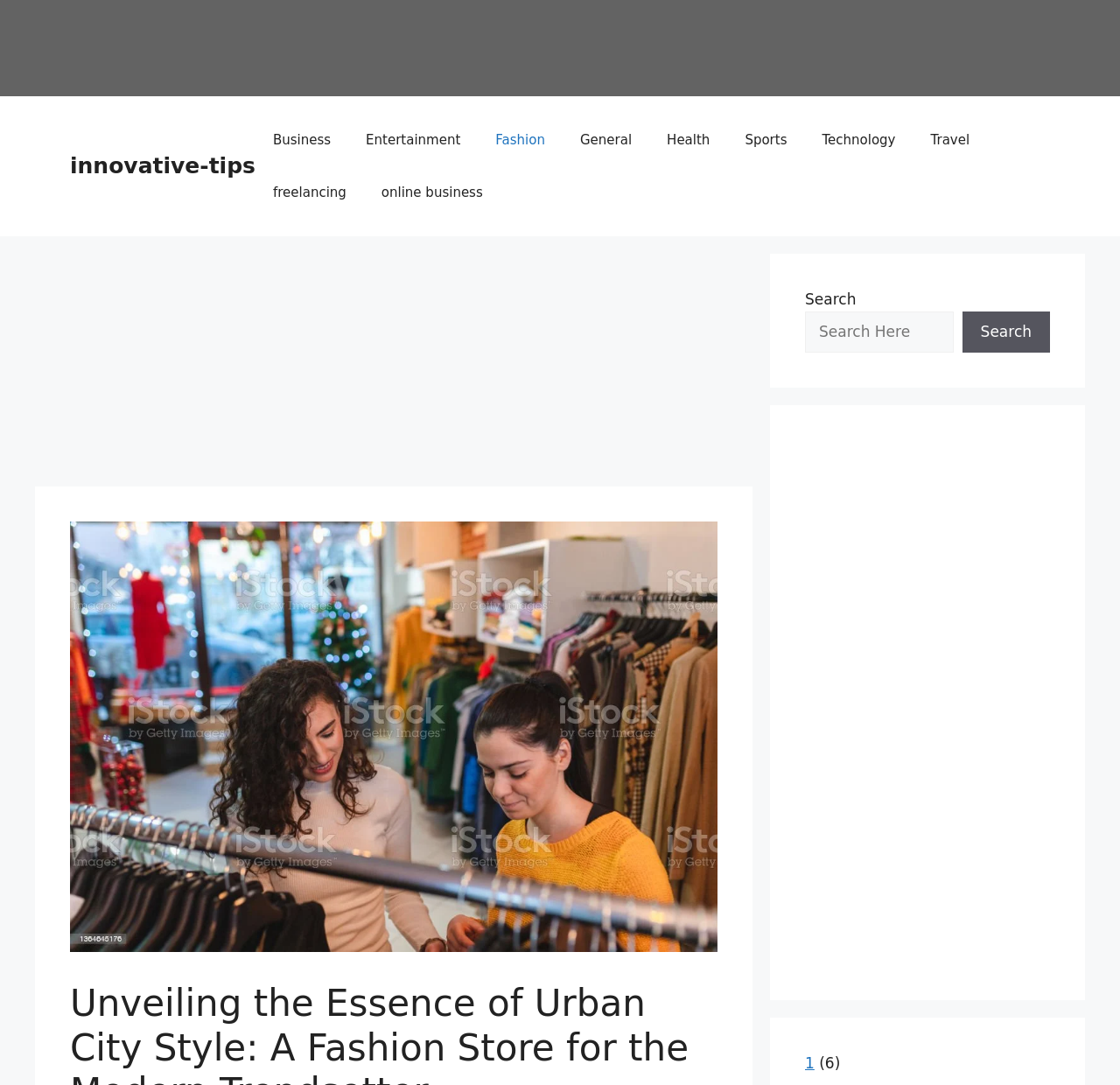Please determine the bounding box coordinates of the element's region to click for the following instruction: "Click on the 'urban city style fashion store' image".

[0.062, 0.48, 0.641, 0.878]